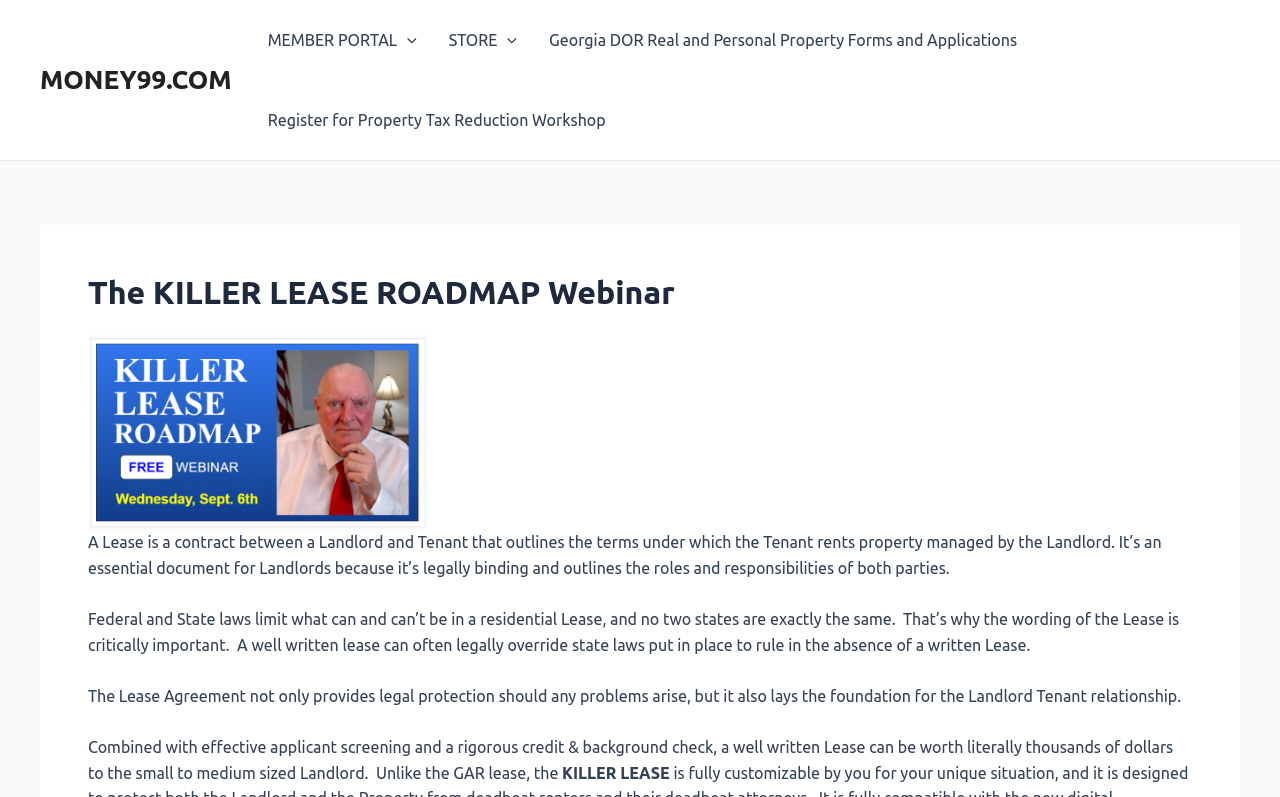What is the benefit of a well-written lease?
Can you provide a detailed and comprehensive answer to the question?

The webpage states that a well-written lease can be worth literally thousands of dollars to small to medium-sized landlords, implying that it can save them a significant amount of money in the long run.